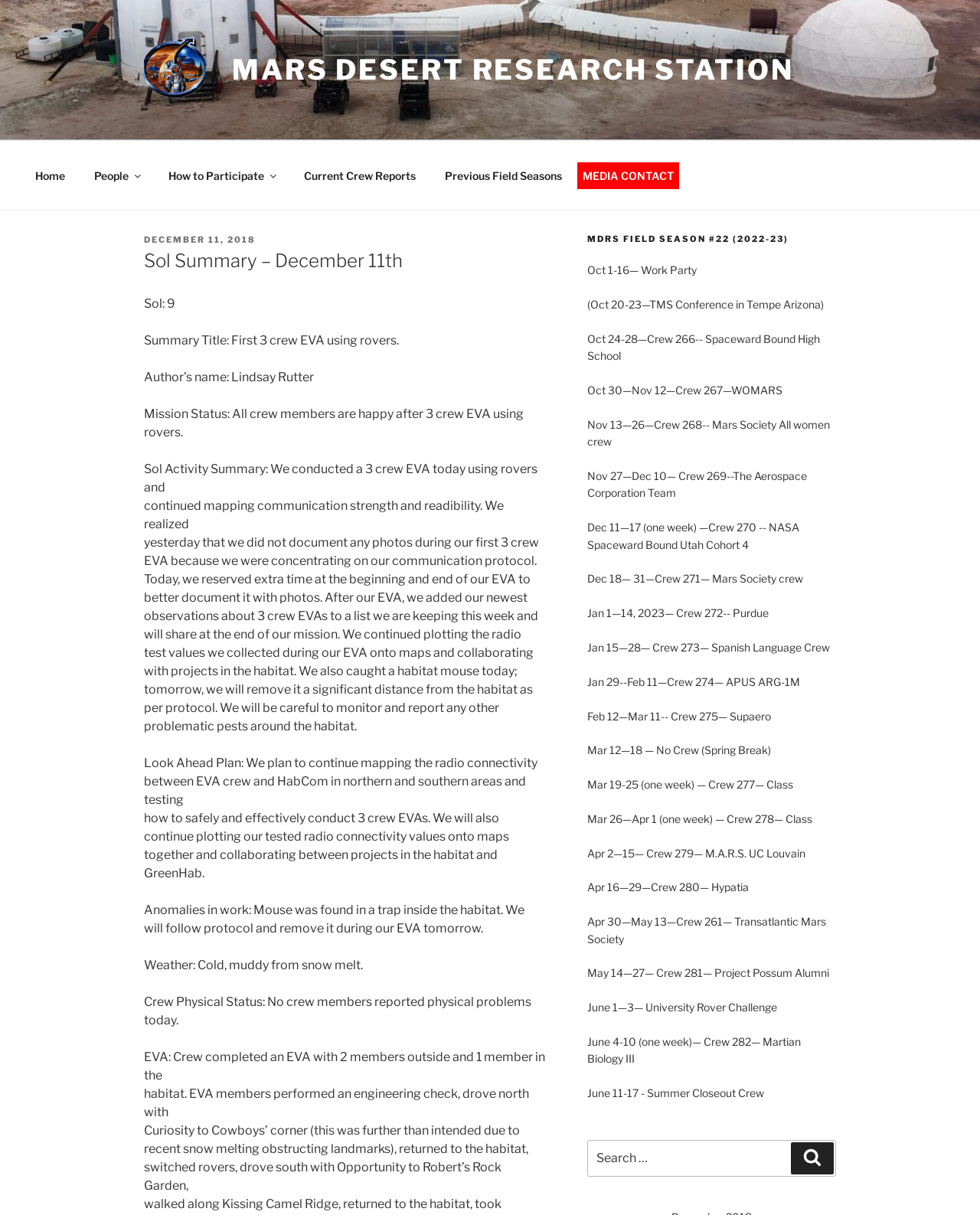Provide a one-word or short-phrase answer to the question:
What is the current sol?

9